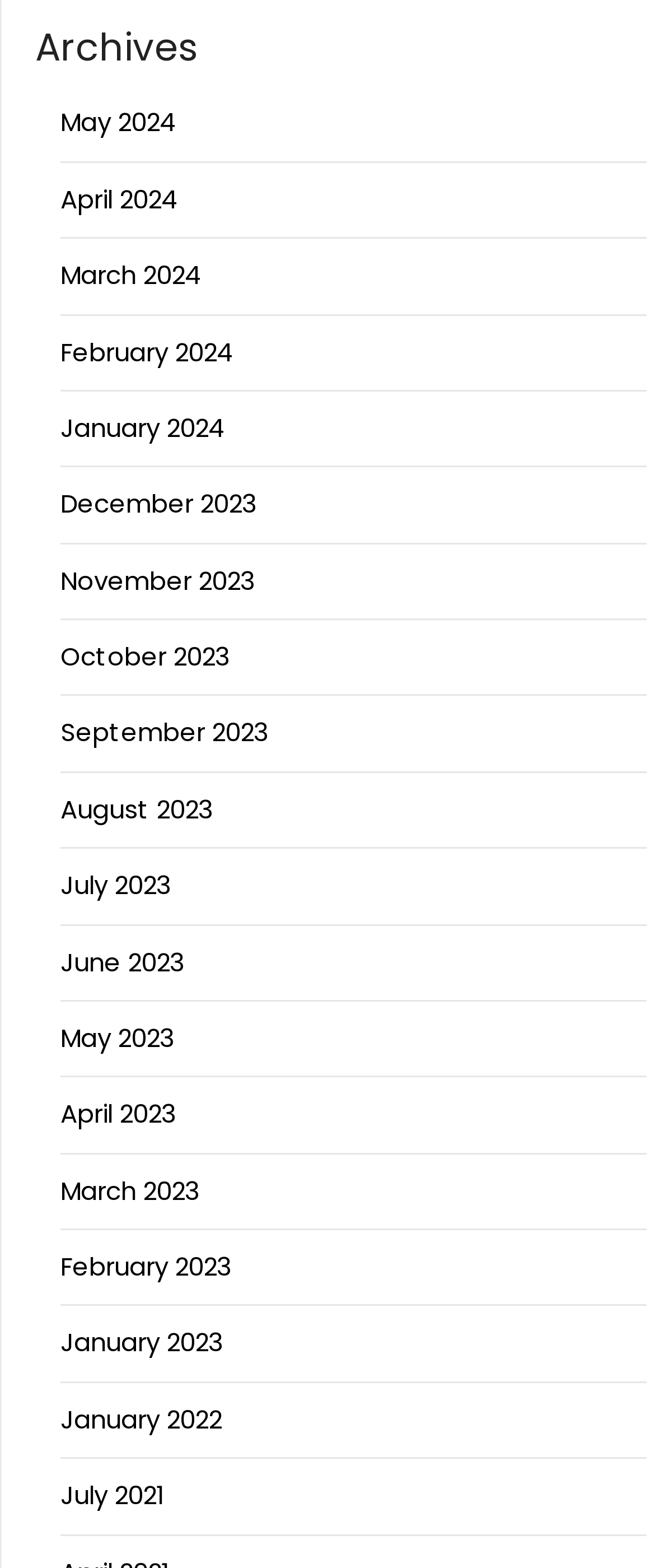How many years are represented on the webpage?
Please answer the question with as much detail as possible using the screenshot.

I looked at the list of links and found that there are three years represented: 2024, 2023, and 2022. There are no links for years before 2022.